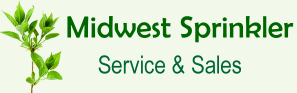Using the elements shown in the image, answer the question comprehensively: What is the purpose of the company's sprinkler solutions?

The caption states that the company's mission is to offer effective sprinkler solutions, including drip irrigation systems, aimed at conserving water and maintaining beautiful lawns.